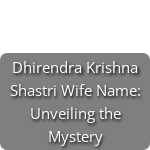What is the focus of the content?
Analyze the screenshot and provide a detailed answer to the question.

The caption suggests that the content will delve into the personal life and relationships of Dhirendra Krishna Shastri, with a focus on revealing details or insights that may not be widely known, particularly about his wife's identity.